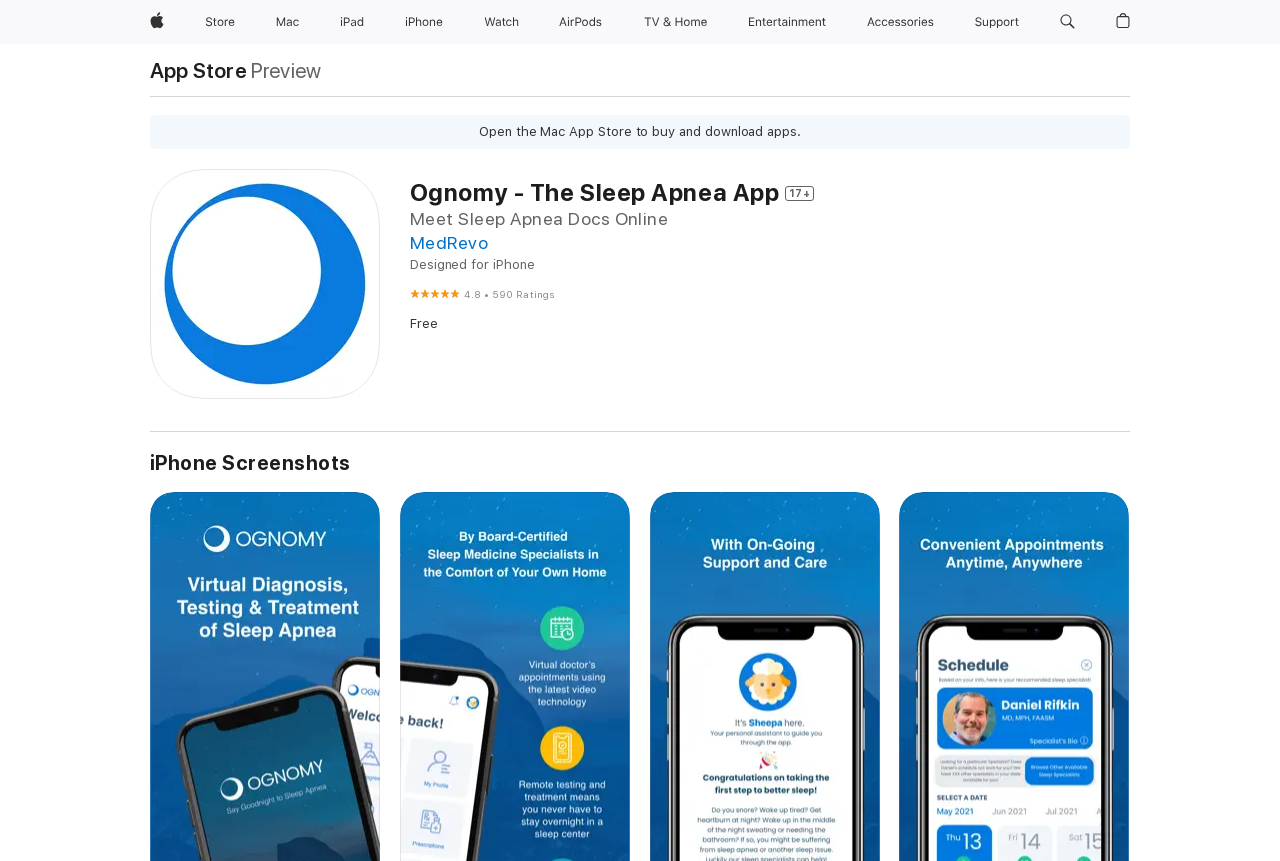Identify the webpage's primary heading and generate its text.

Ognomy - The Sleep Apnea App 17+